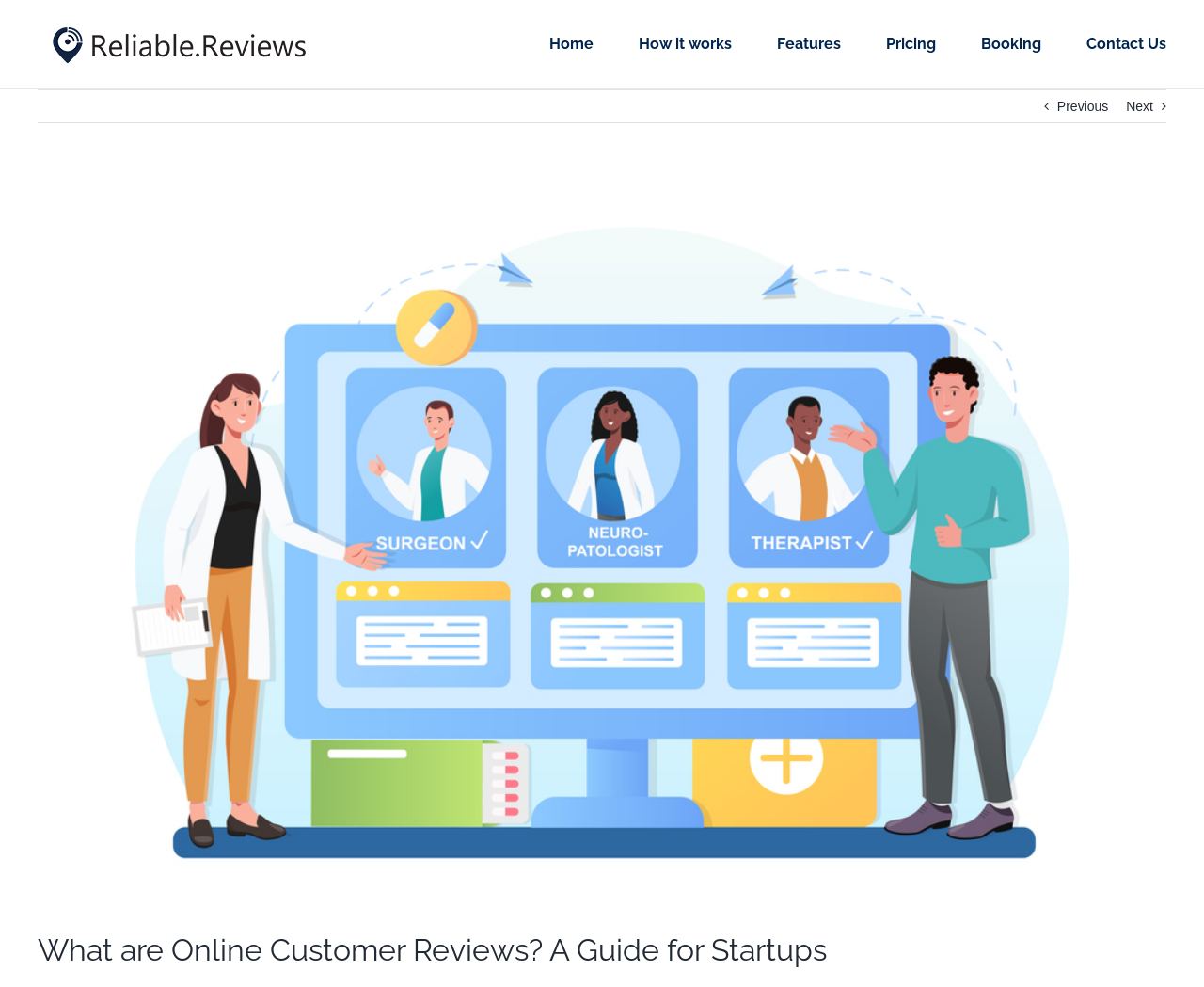Specify the bounding box coordinates of the area to click in order to follow the given instruction: "Go to Home."

[0.456, 0.0, 0.493, 0.09]